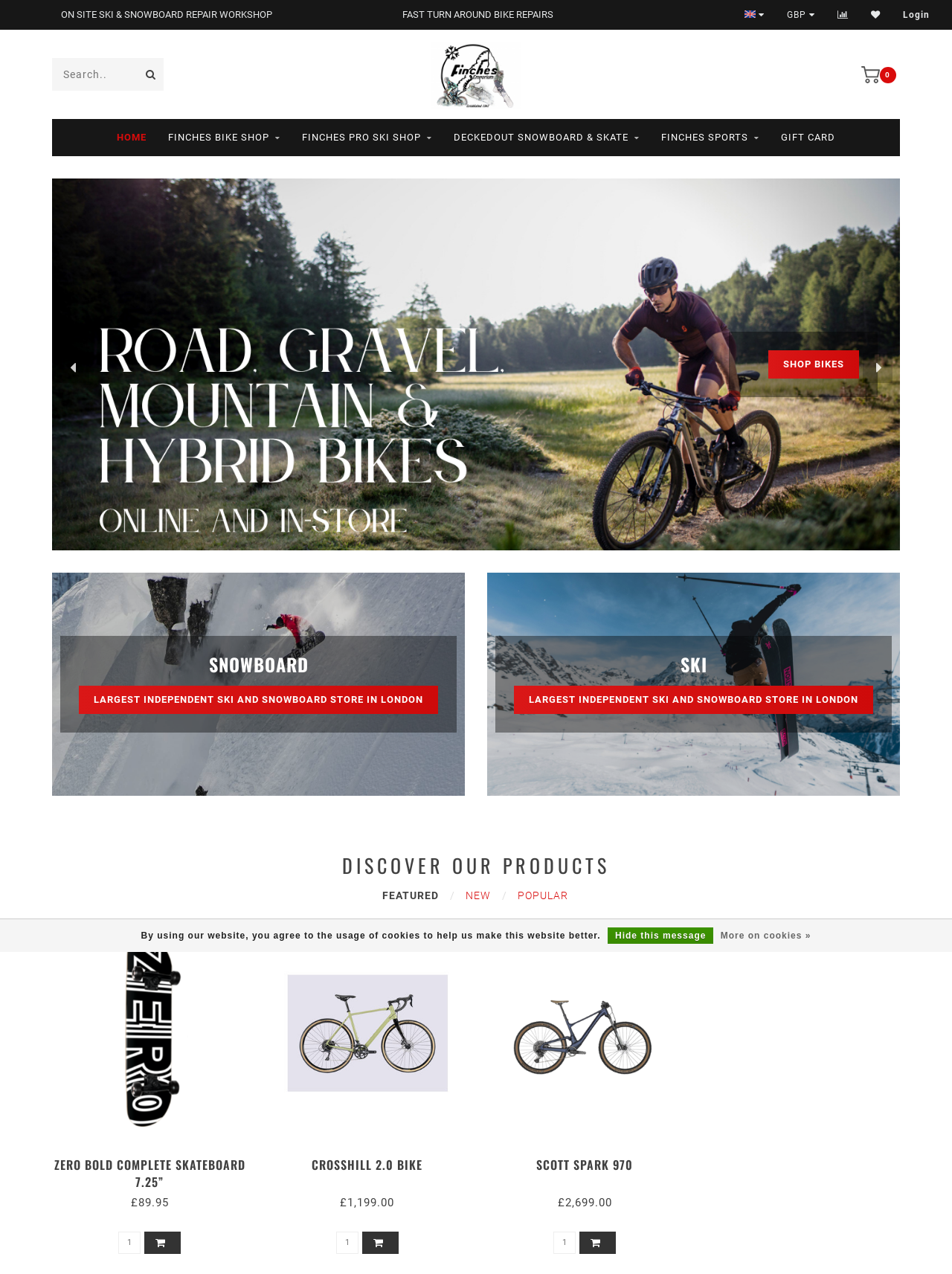Provide the bounding box coordinates of the HTML element this sentence describes: "Finches Pro Ski Shop". The bounding box coordinates consist of four float numbers between 0 and 1, i.e., [left, top, right, bottom].

[0.317, 0.093, 0.454, 0.123]